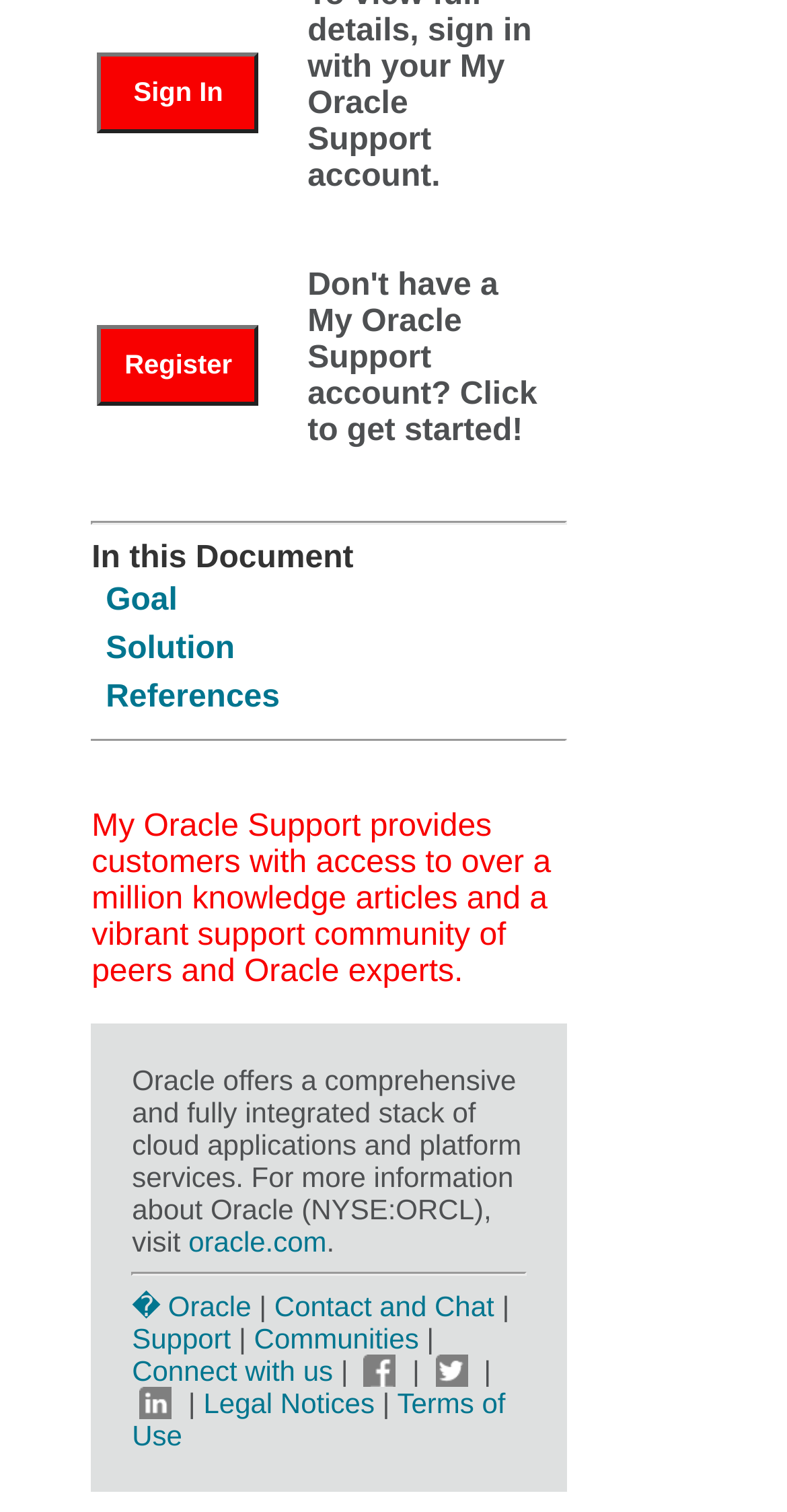Identify the bounding box of the UI component described as: "Goal".

[0.134, 0.386, 0.226, 0.409]